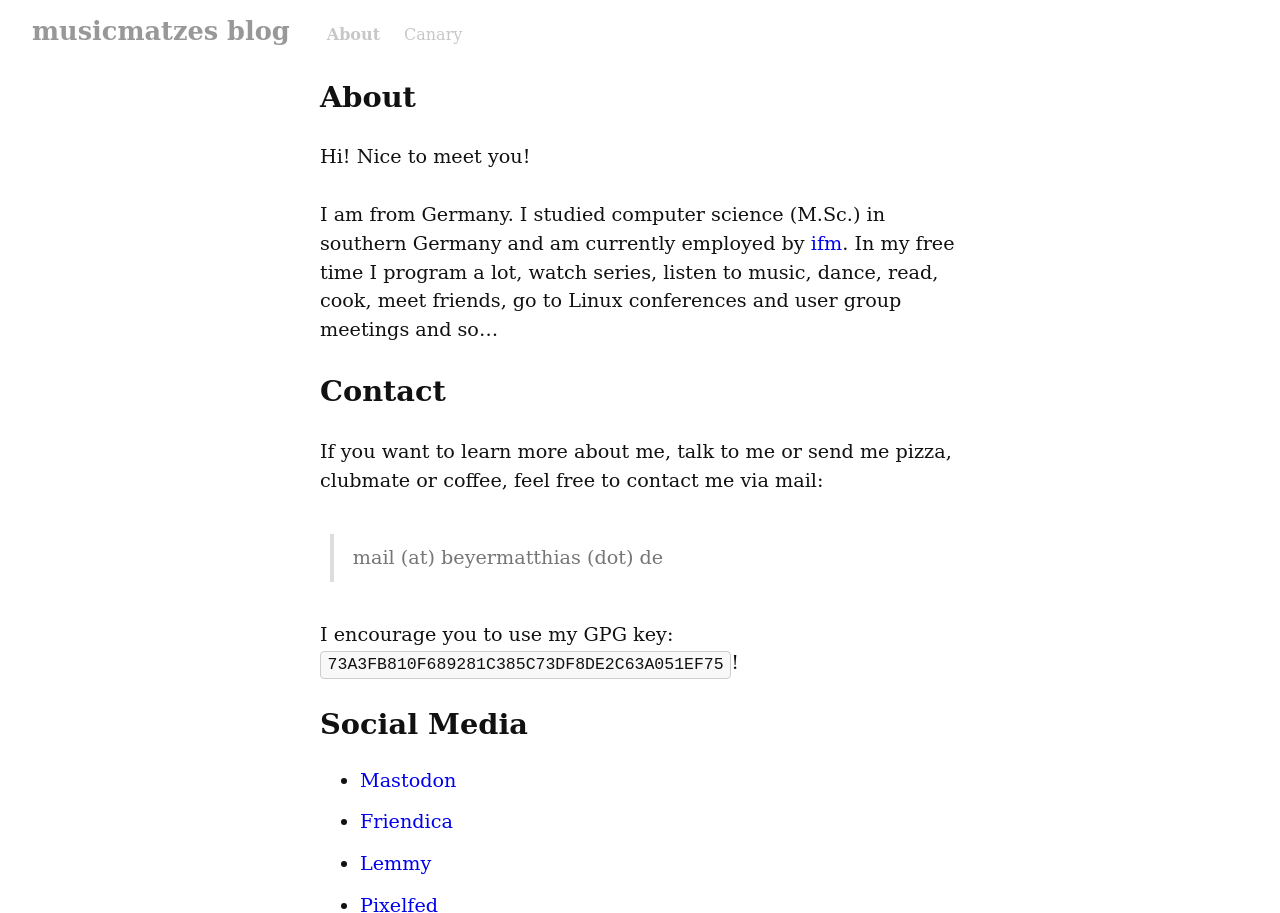Explain the webpage in detail, including its primary components.

This webpage is about the author's personal blog, specifically the "About" section. At the top, there is a heading that reads "musicmatzes blog" with a link to the blog's homepage. Below it, there are three links: "About", "Canary", and another "About" link, which suggests that the current page is the "About" section.

The main content of the page starts with a heading that reads "About" and is followed by a brief introduction that says "Hi! Nice to meet you! I am from Germany. I studied computer science (M.Sc.) in southern Germany and am currently employed by ifm." The text continues to describe the author's hobbies and interests, including programming, watching series, listening to music, and more.

Below the introduction, there is a section with a heading that reads "Contact". This section provides the author's email address, encouraging visitors to contact them via mail. The email address is displayed in a blockquote format.

Further down, there is a section that mentions the author's GPG key, followed by the key itself. The page ends with a section titled "Social Media", which lists the author's profiles on Mastodon, Friendica, and Lemmy, each marked with a bullet point.